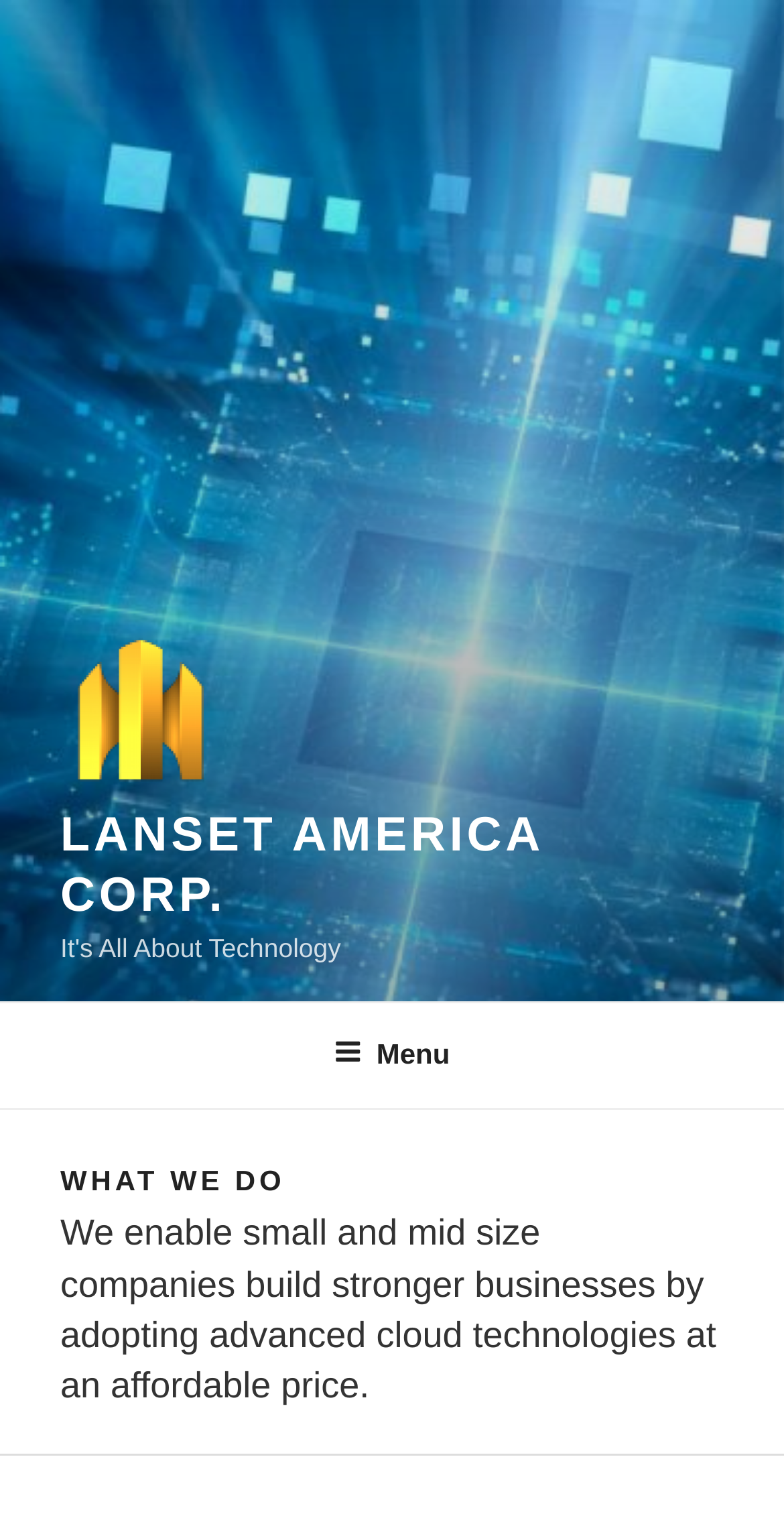Create an elaborate caption that covers all aspects of the webpage.

The webpage is about Lanset America Corp., a technology company. At the top, there is a logo of the company, which is an image with the text "Lanset America Corp." next to it. Below the logo, there is a large heading that reads "LANSET AMERICA CORP." in bold font.

Underneath the heading, there is a top menu navigation bar that spans the entire width of the page. The menu has a button labeled "Menu" that, when expanded, reveals the top menu options.

The main content of the page is divided into sections. The first section has a heading that reads "WHAT WE DO" in bold font. Below this heading, there is a paragraph of text that explains the company's mission, stating that they enable small and mid-size companies to build stronger businesses by adopting advanced cloud technologies at an affordable price.